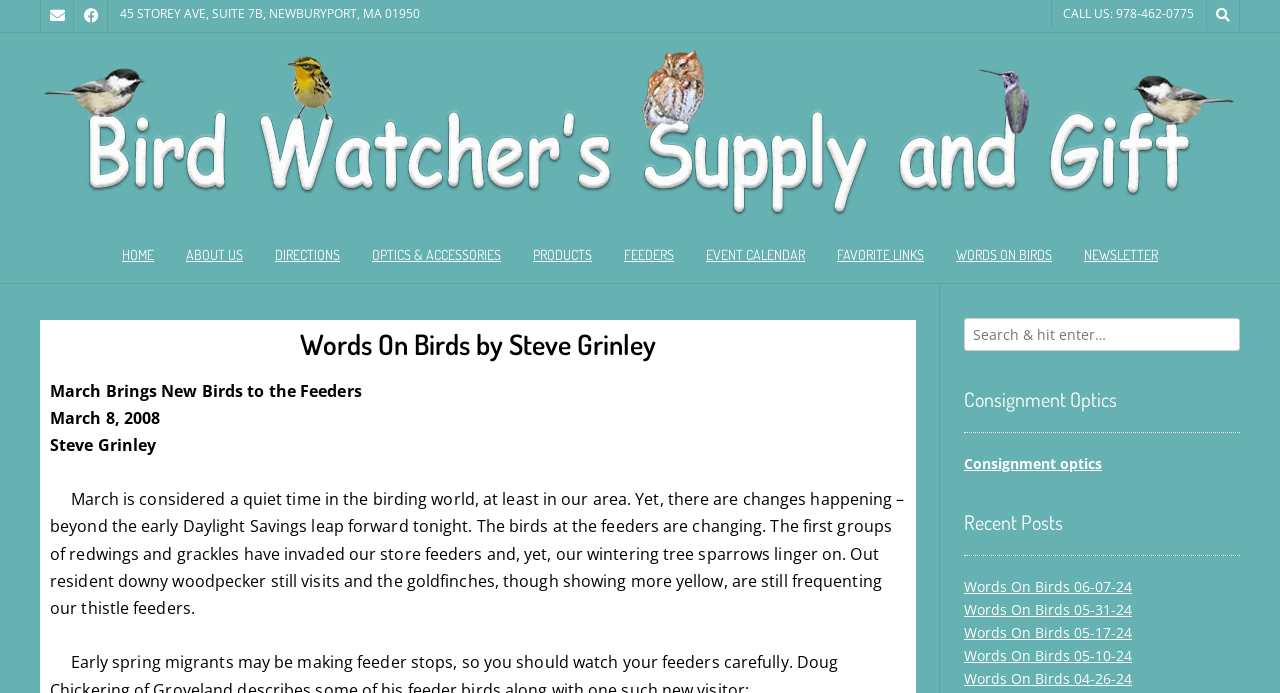Determine the bounding box coordinates of the clickable element necessary to fulfill the instruction: "Click on the 'Recess Tips' link". Provide the coordinates as four float numbers within the 0 to 1 range, i.e., [left, top, right, bottom].

None